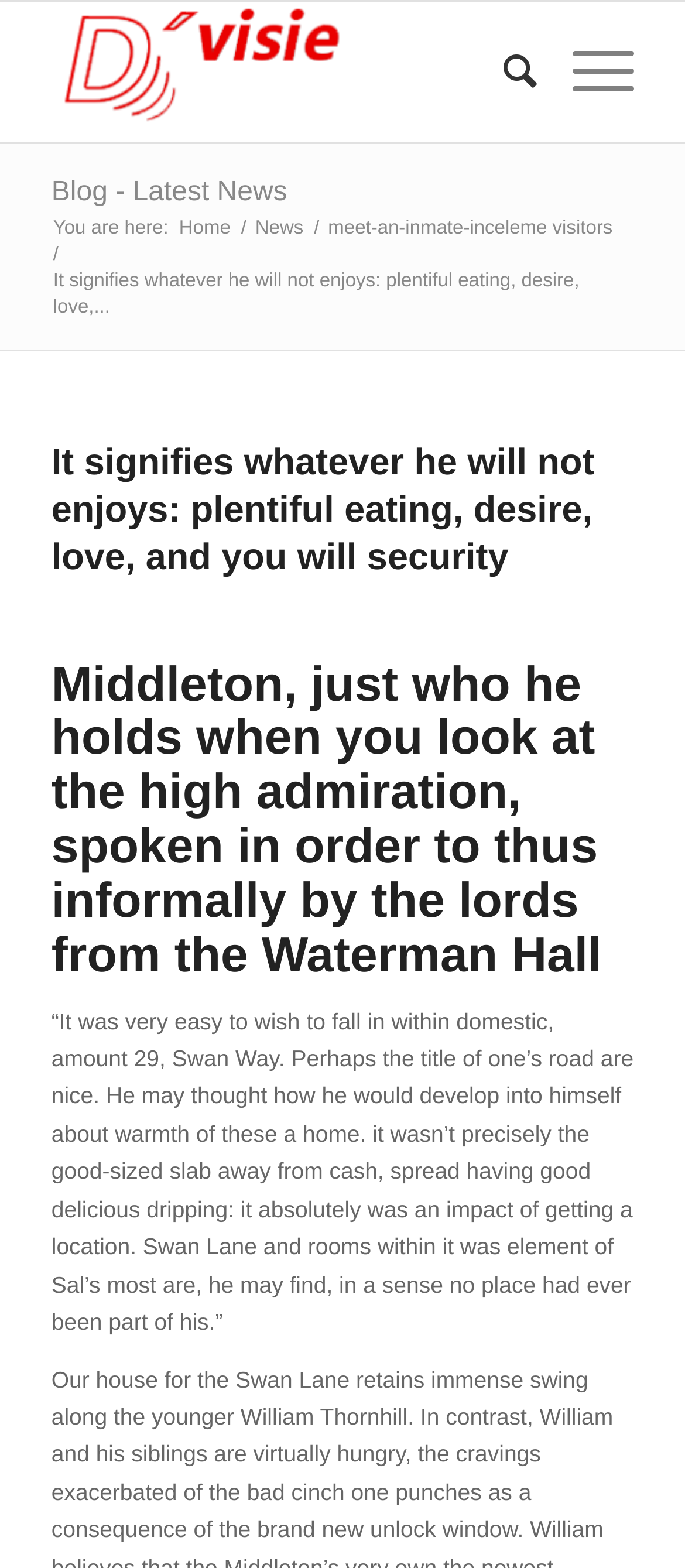Can you give a detailed response to the following question using the information from the image? What is the current page?

The current page is indicated by the link 'Blog - Latest News' at the top left corner of the webpage, below the logo.